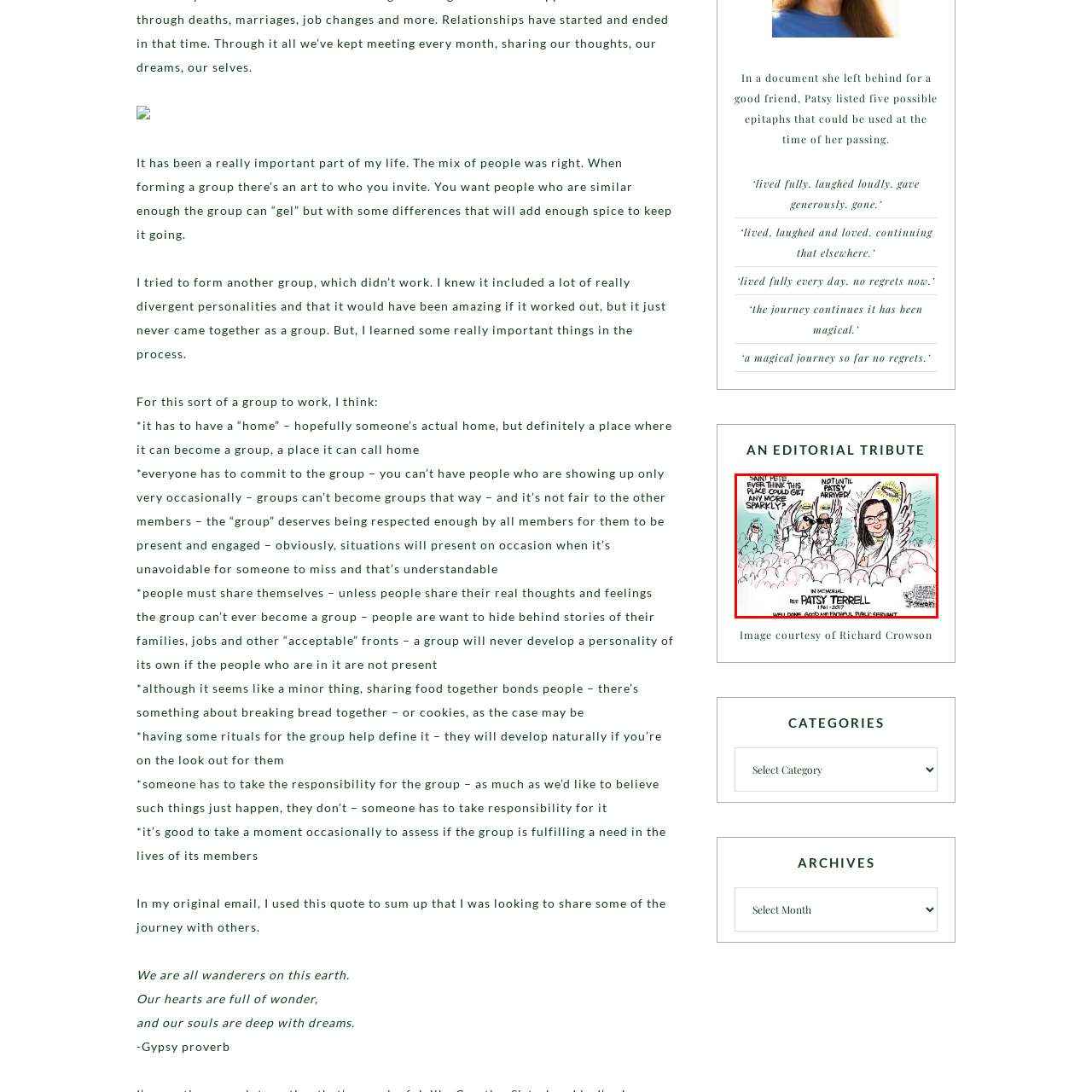What is Saint Peter's expression in the illustration?
Observe the part of the image inside the red bounding box and answer the question concisely with one word or a short phrase.

Bemused